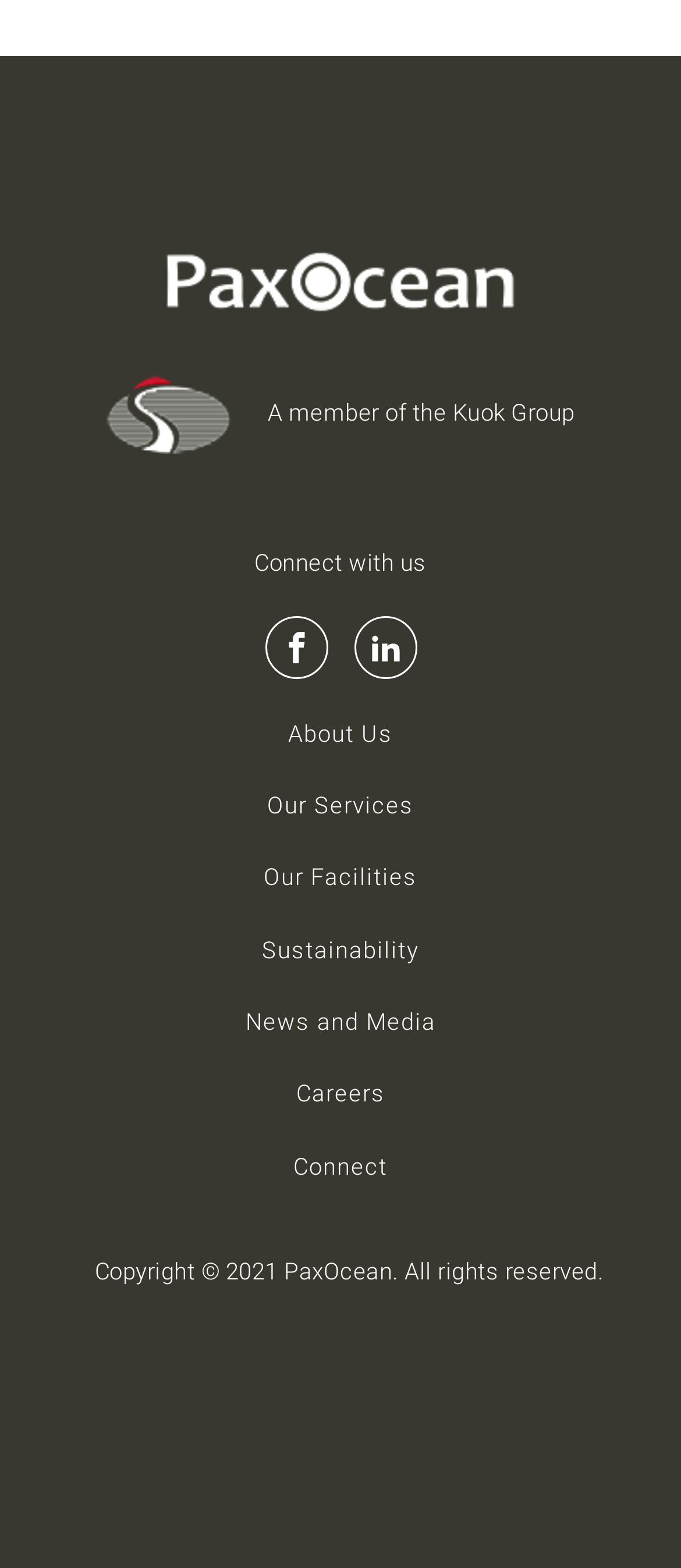Identify the coordinates of the bounding box for the element that must be clicked to accomplish the instruction: "View Careers page".

[0.409, 0.675, 0.591, 0.721]